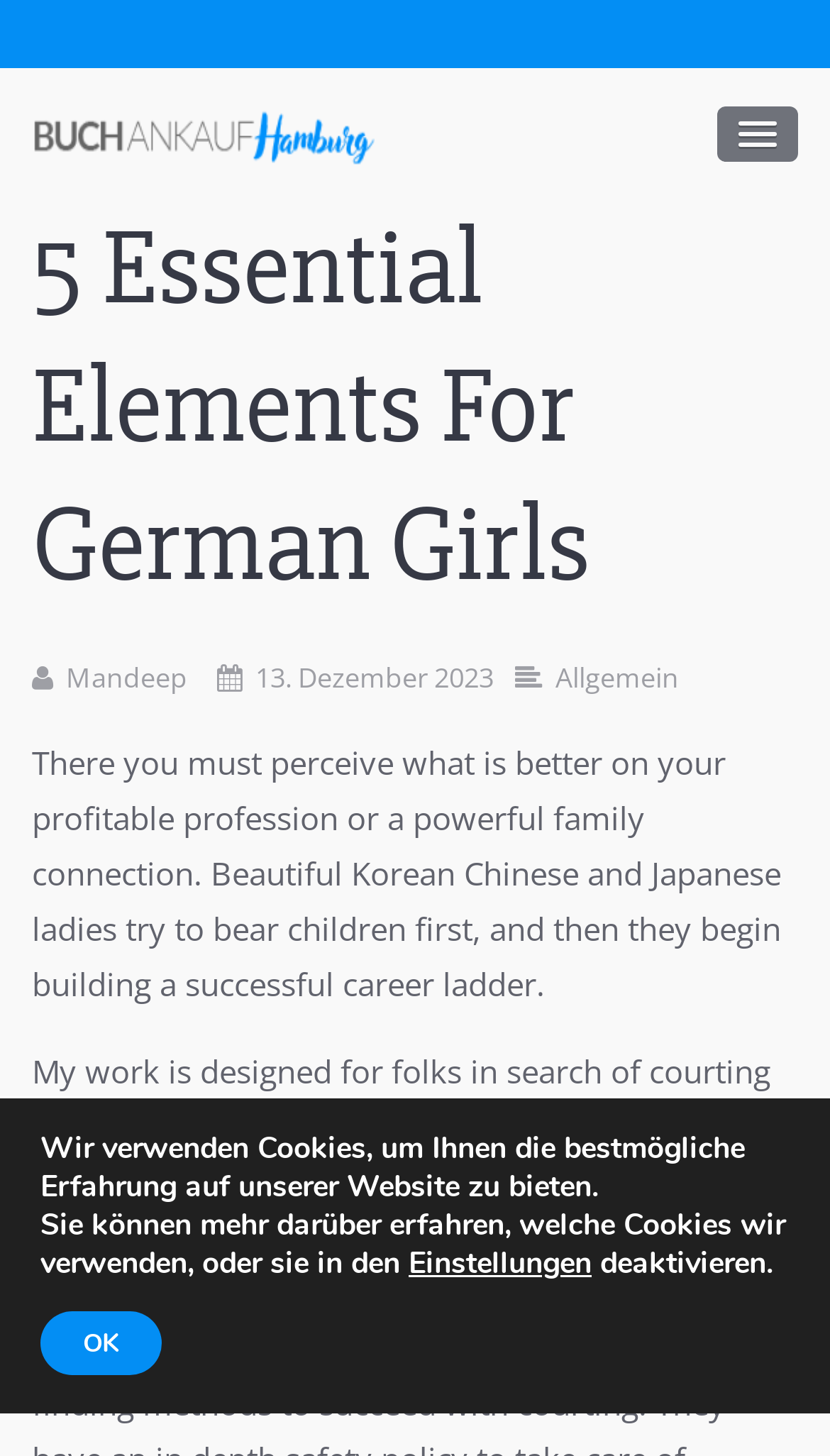Write an extensive caption that covers every aspect of the webpage.

The webpage appears to be a blog post titled "5 Essential Elements For German Girls" from a website called "Buchankauf - Hamburg". At the top left, there is a link to the website's homepage, accompanied by a small image with the same name. 

Below the title, there is a layout table with a heading that reads "Blog". The main content of the blog post is a paragraph of text that discusses the importance of Korean, Chinese, and Japanese ladies prioritizing having children before building a successful career. 

On the top right, there is a menu link with a popup. Below the title, there are three links: one to the author "Mandeep", one to the date "13. Dezember 2023", and one to the category "Allgemein". 

At the bottom of the page, there is a GDPR cookie banner that informs users about the website's cookie policy. The banner contains two blocks of text, a button to adjust settings, and an "OK" button to accept the cookies.